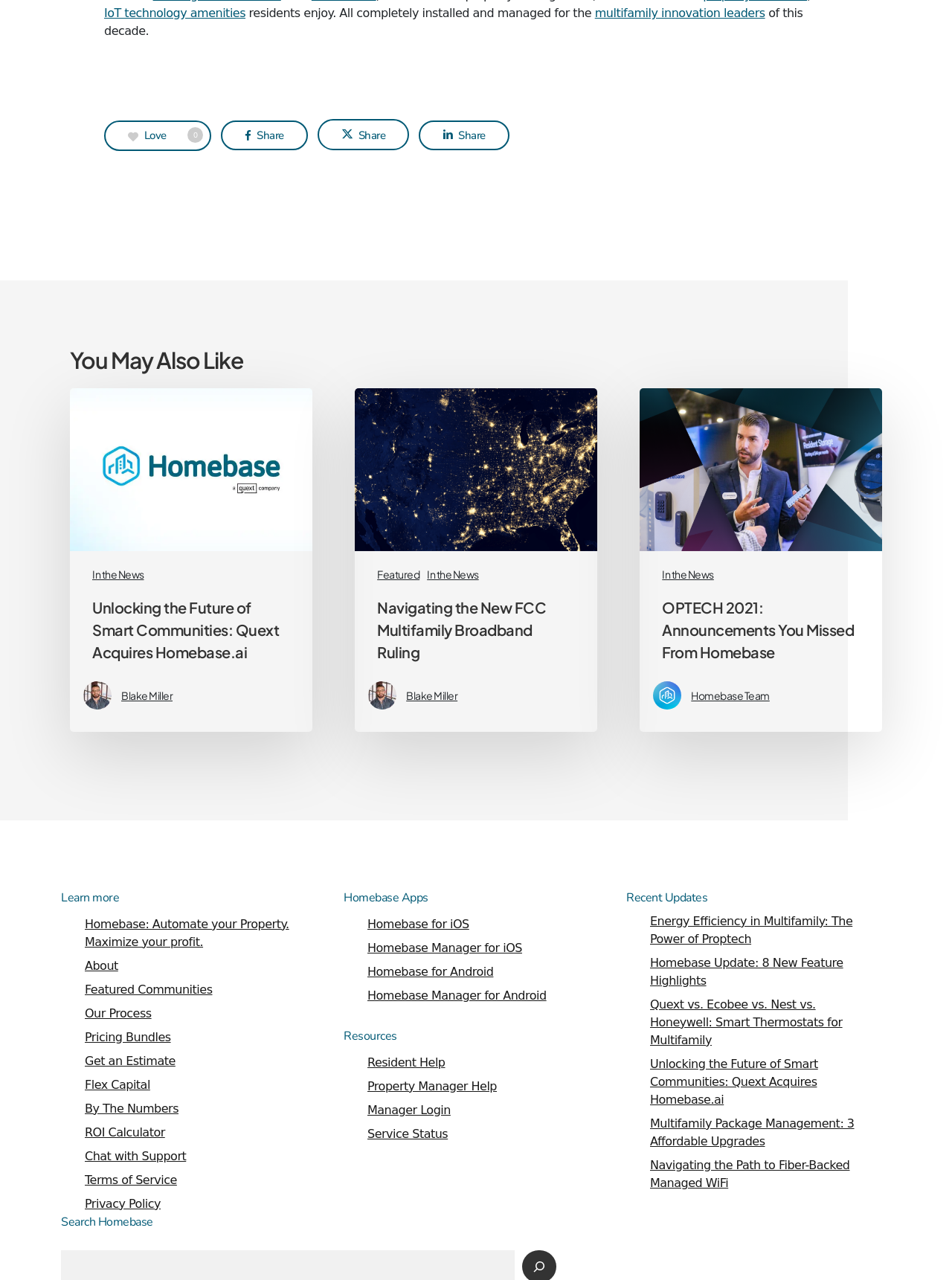What is the company that acquired Homebase.ai?
Using the image, elaborate on the answer with as much detail as possible.

I found this information by looking at the heading 'Unlocking the Future of Smart Communities: Quext Acquires Homebase.ai' which is a news article about the acquisition.